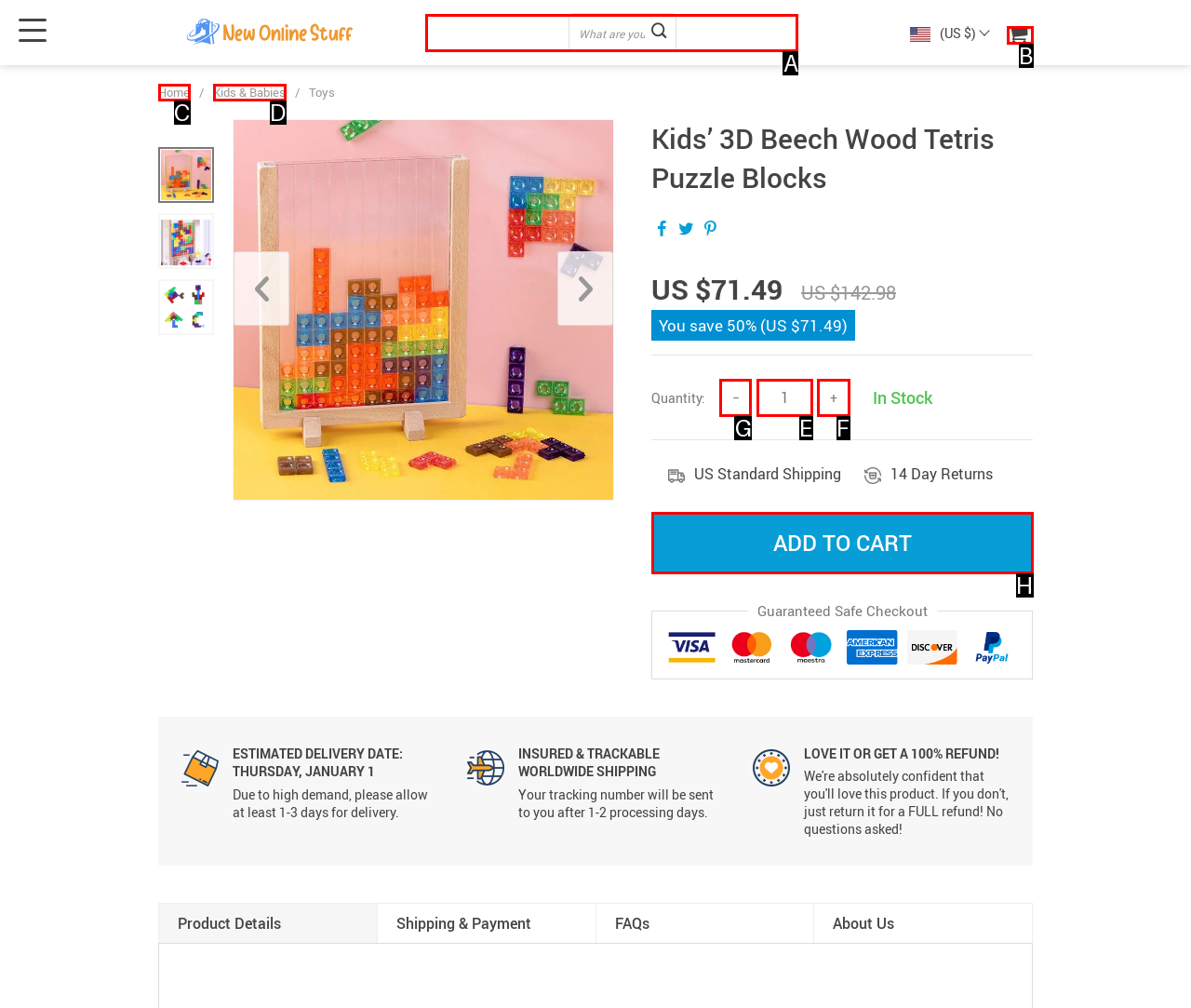Tell me the letter of the UI element I should click to accomplish the task: Decrease quantity based on the choices provided in the screenshot.

G